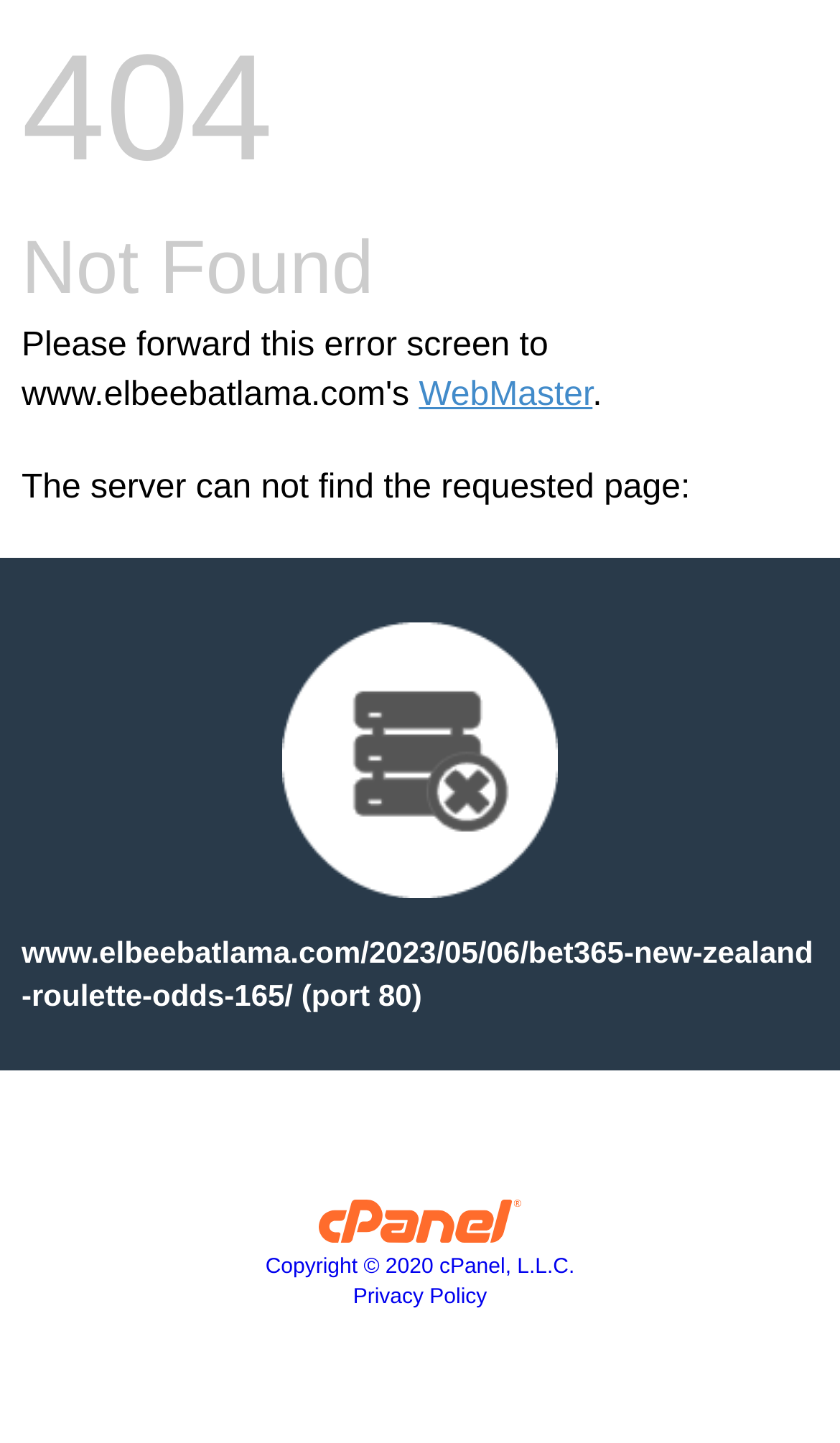Give a one-word or short phrase answer to the question: 
What is the URL of the requested page?

www.elbeebatlama.com/2023/05/06/bet365-new-zealand-roulette-odds-165/